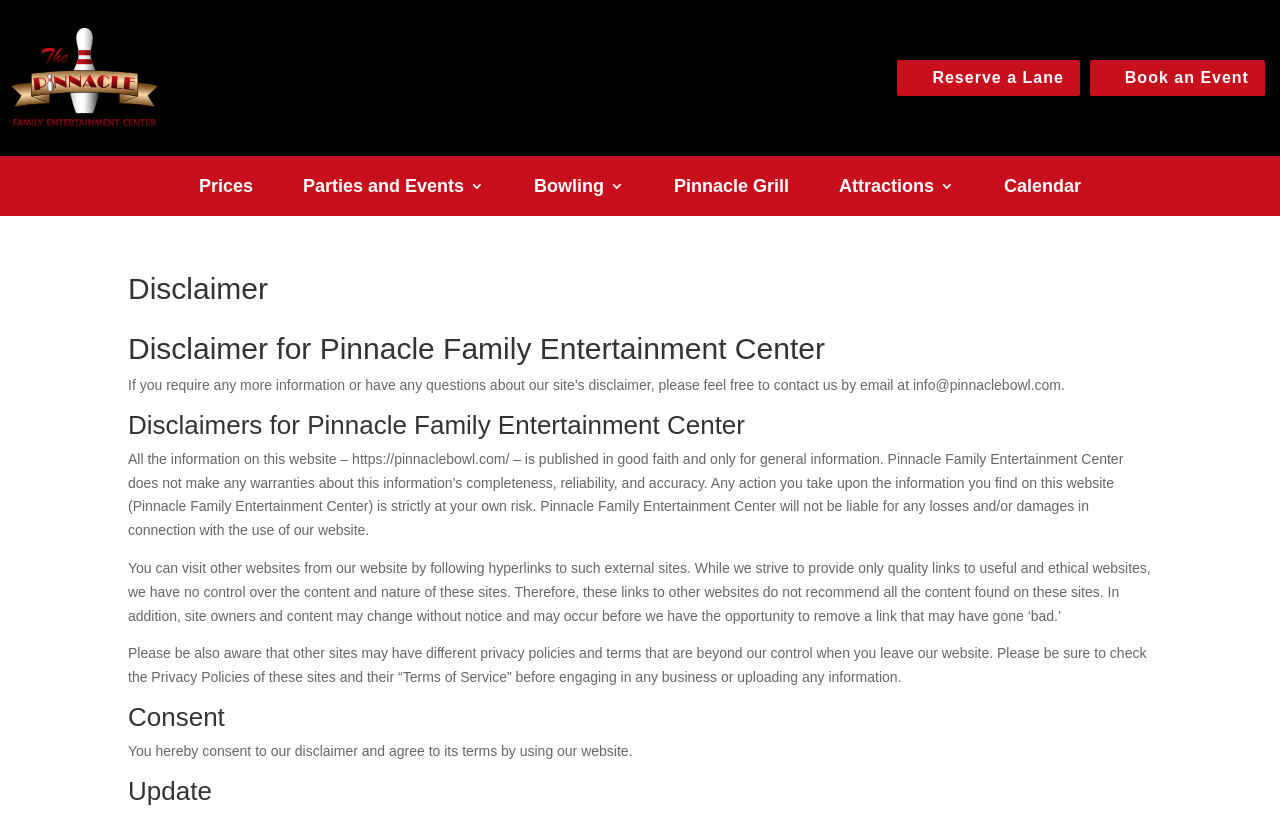Answer the question using only a single word or phrase: 
What is the recommended action if you have questions about the disclaimer?

Contact by email